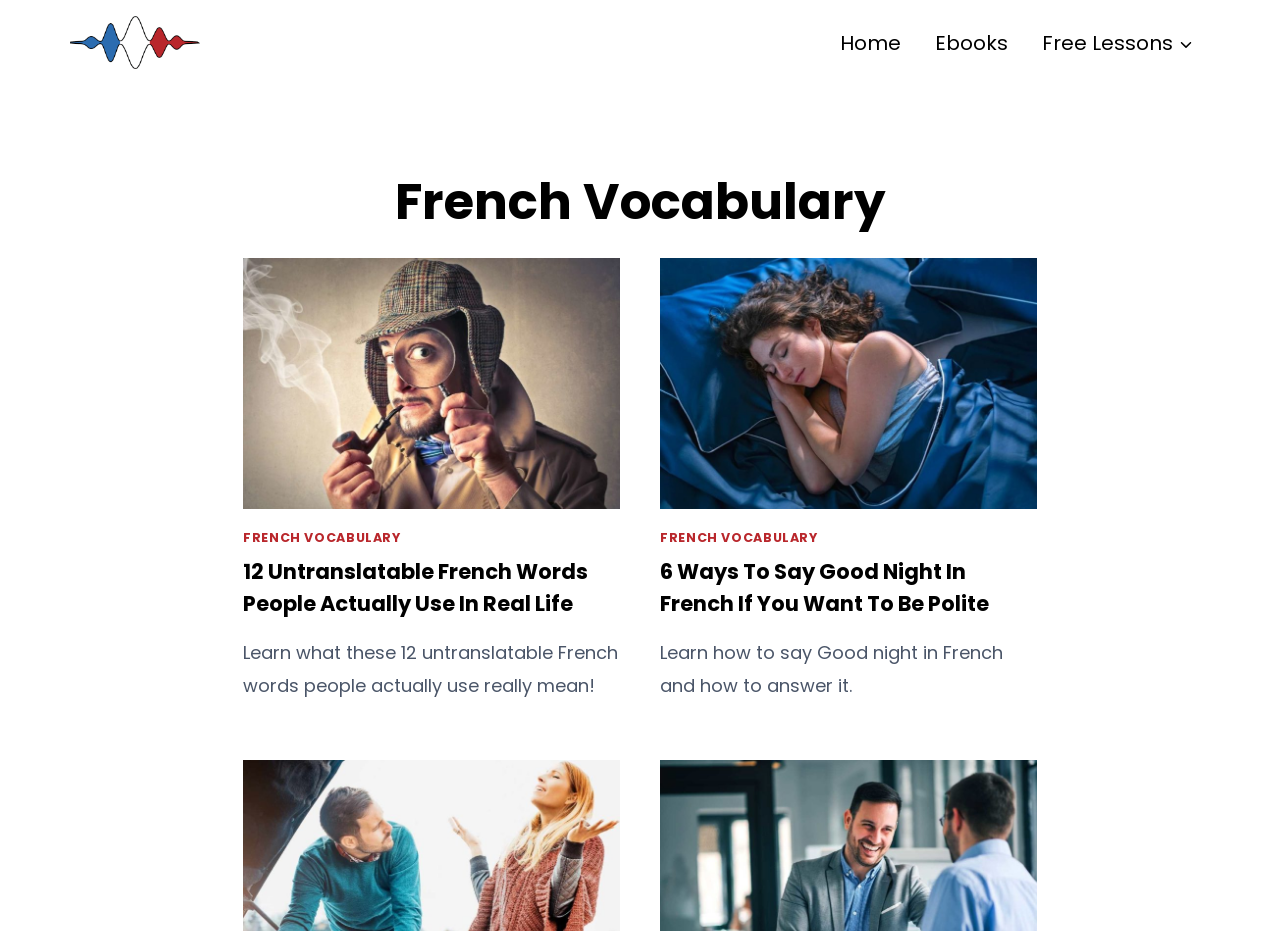Respond with a single word or phrase for the following question: 
What is the topic of the second article?

Good Night in French